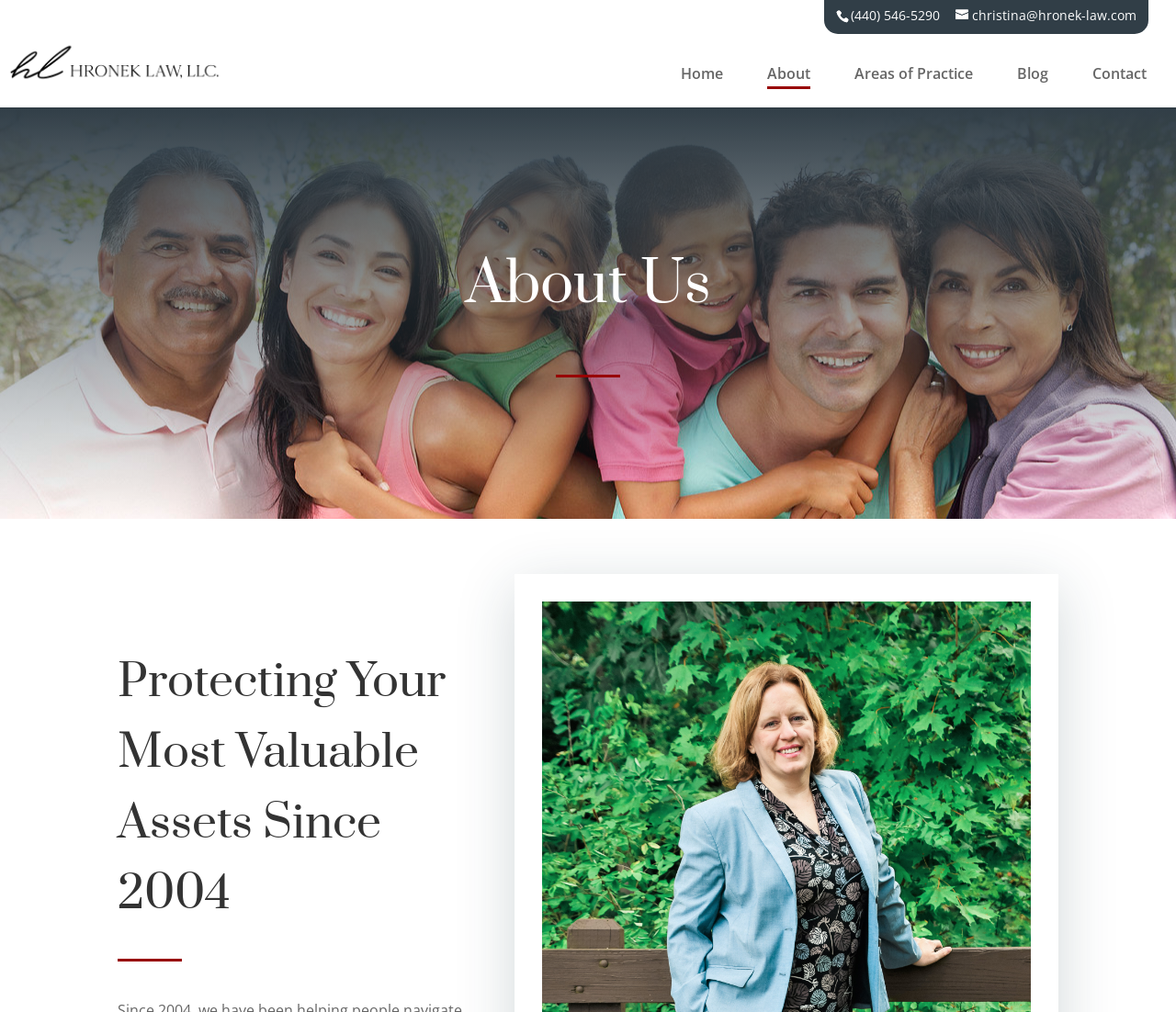Based on the element description name="s" placeholder="Search …" title="Search for:", identify the bounding box coordinates for the UI element. The coordinates should be in the format (top-left x, top-left y, bottom-right x, bottom-right y) and within the 0 to 1 range.

[0.053, 0.033, 0.953, 0.034]